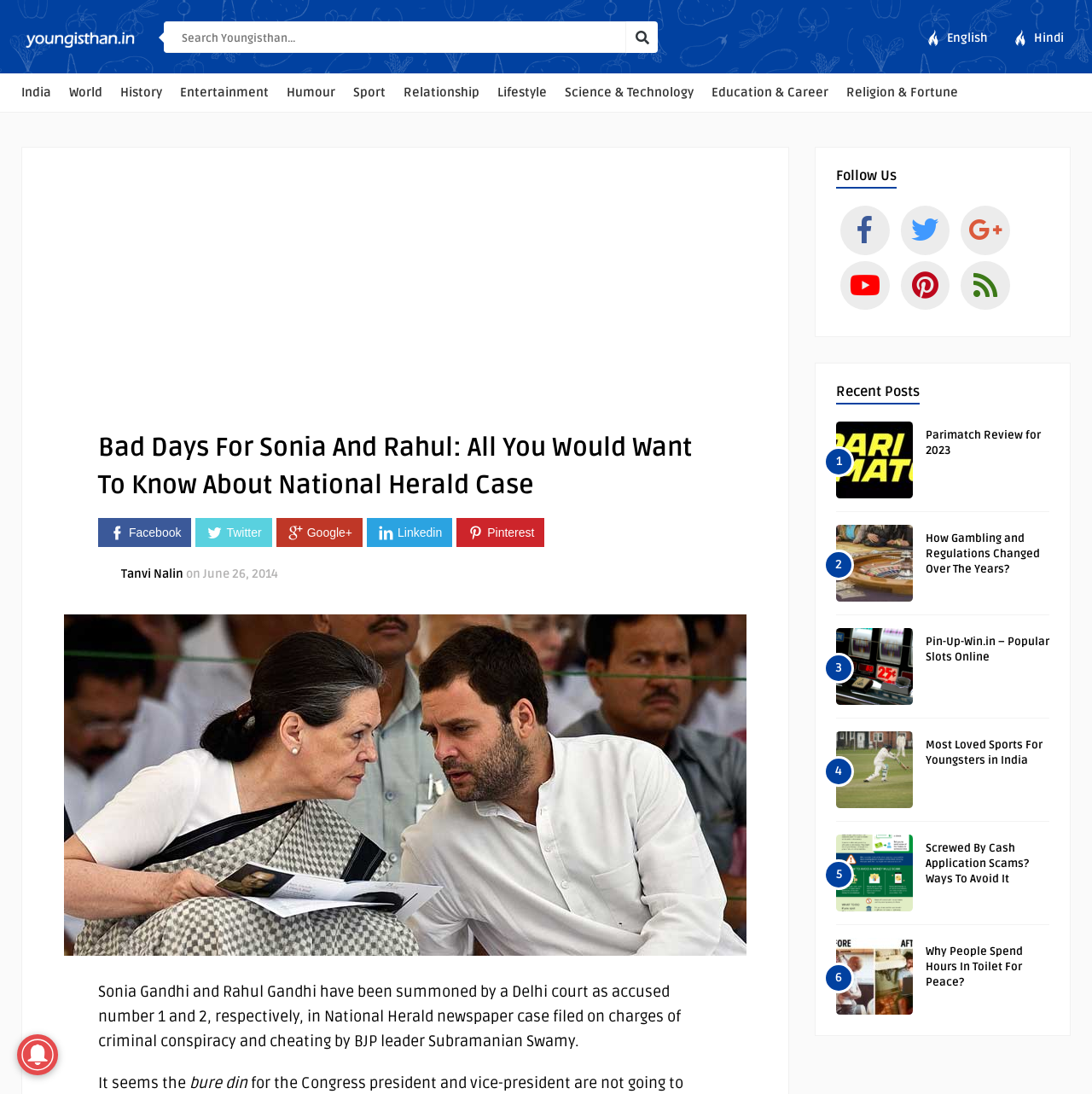Explain the webpage in detail, including its primary components.

This webpage appears to be a news article or blog post about the National Herald case, specifically focusing on Sonia Gandhi and Rahul Gandhi being summoned by a Delhi court. 

At the top of the page, there is a logo image of "Youngisthan.in" on the left, followed by a search bar and a magnifying glass icon. To the right of the search bar, there are two language options, "English" and "Hindi". 

Below the search bar, there is a navigation menu with links to various categories, including "India", "World", "History", "Entertainment", and more. 

The main content of the page starts with a heading that matches the meta description, followed by a brief summary of the National Herald case. The article appears to be a detailed report on the case, with multiple paragraphs of text. 

On the right side of the page, there are social media links to Facebook, Twitter, Google+, LinkedIn, and Pinterest. Below these links, there is an author's name, "Tanvi Nalin", and a publication date, "June 26, 2014". 

Further down the page, there is a section titled "Recent Posts" with multiple article previews, each featuring an image, a heading, and a brief summary. The articles appear to be related to sports, gambling, and lifestyle topics. 

At the bottom of the page, there is a "Follow Us" section with social media links, and a complementary section with unknown content.